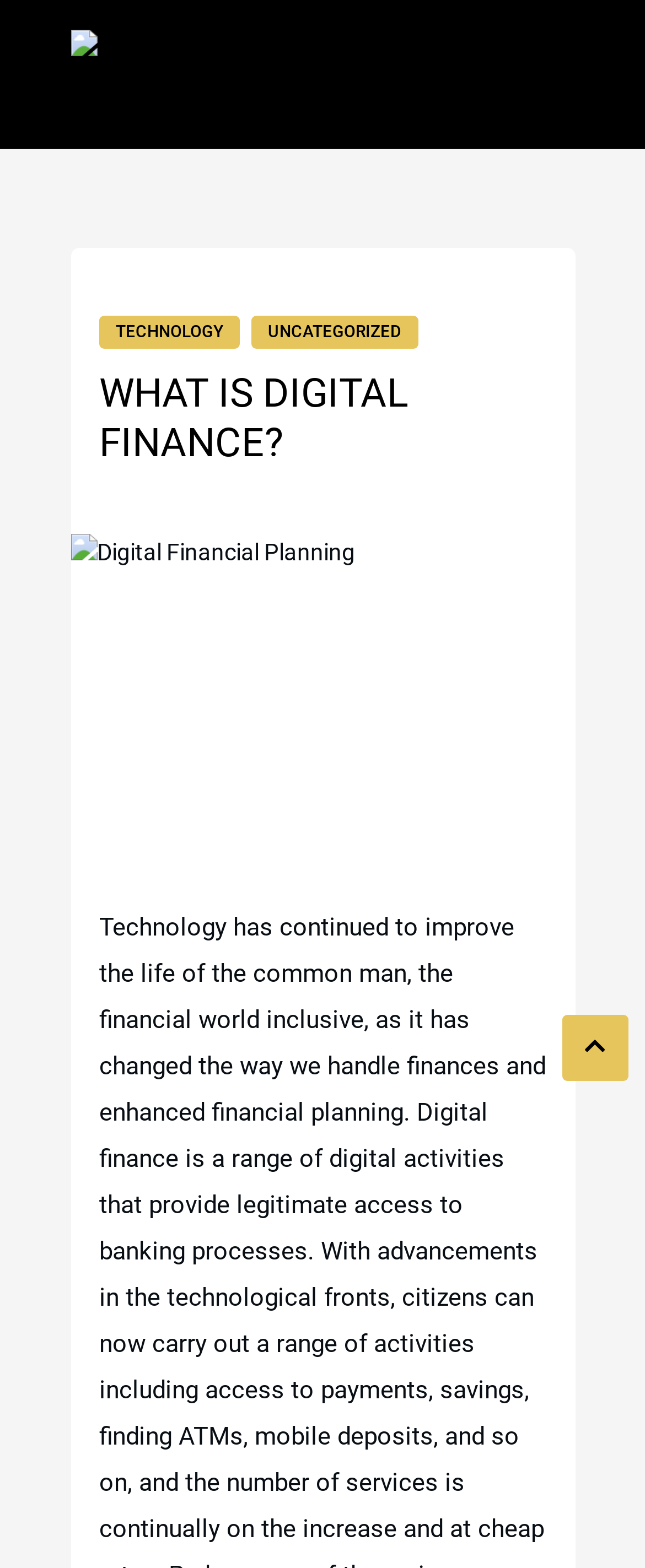Identify the bounding box coordinates of the region that should be clicked to execute the following instruction: "explore technology".

[0.154, 0.201, 0.372, 0.222]